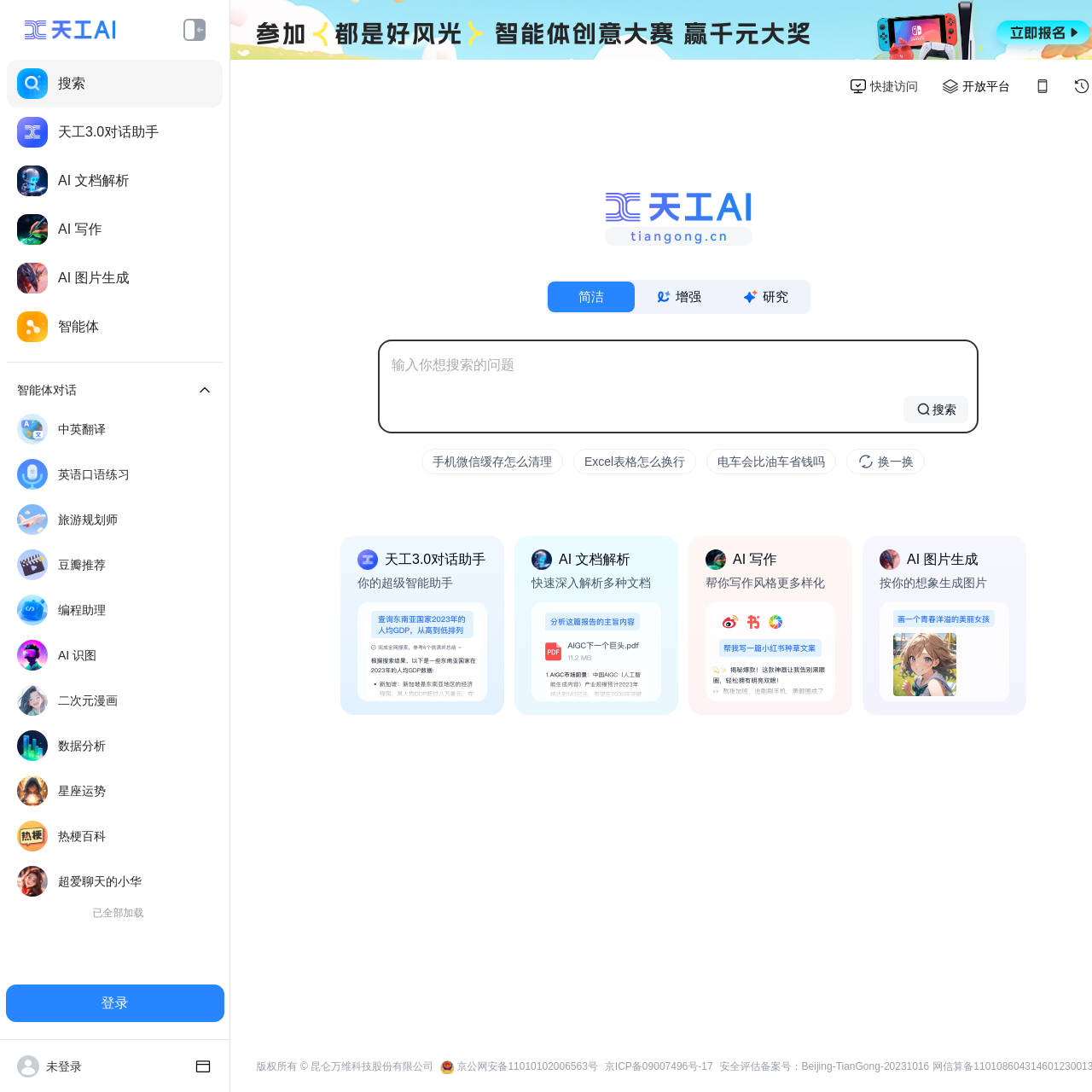Show the bounding box coordinates for the element that needs to be clicked to execute the following instruction: "Leave a reply". Provide the coordinates in the form of four float numbers between 0 and 1, i.e., [left, top, right, bottom].

None